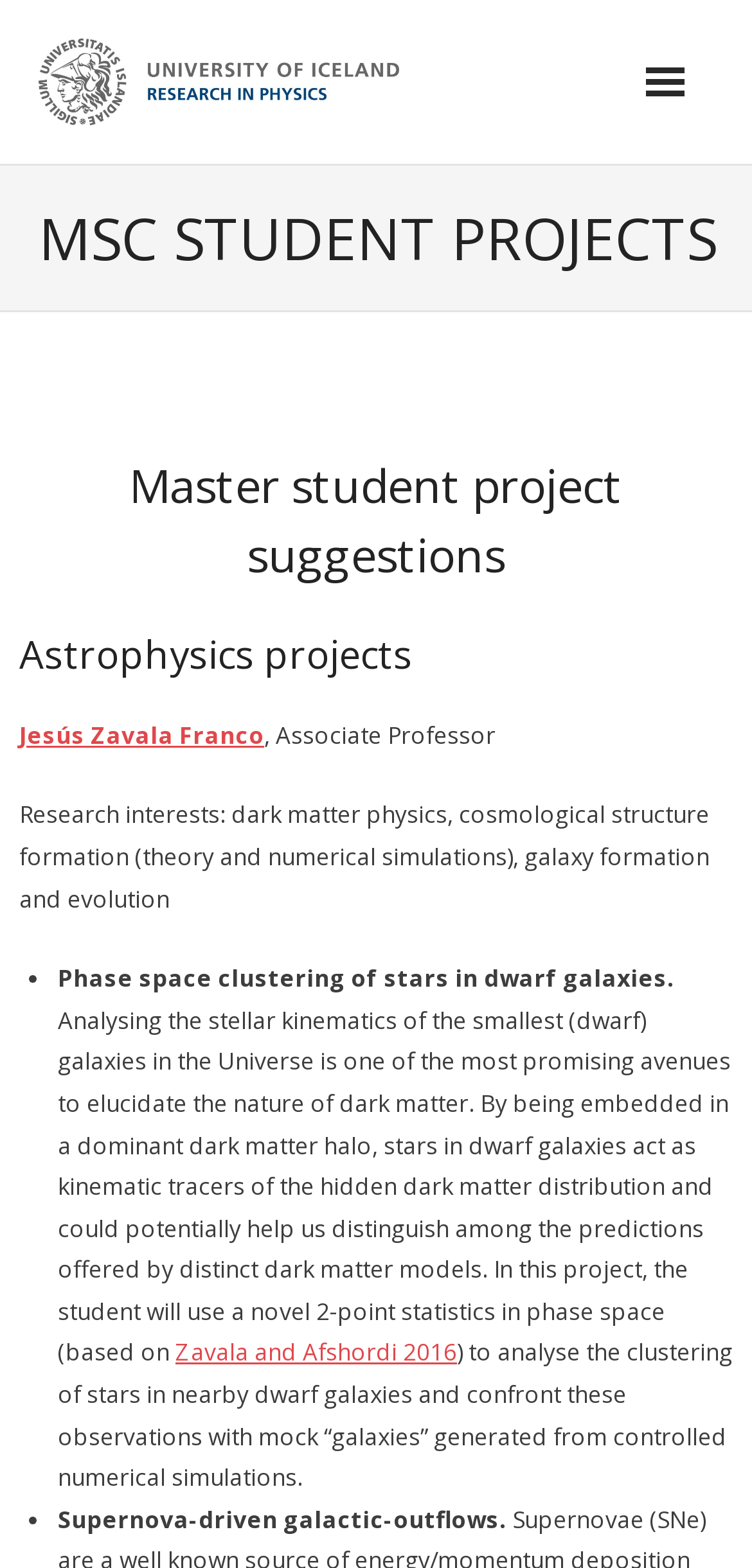Identify the bounding box coordinates for the UI element described as follows: "Zavala and Afshordi 2016". Ensure the coordinates are four float numbers between 0 and 1, formatted as [left, top, right, bottom].

[0.233, 0.852, 0.608, 0.873]